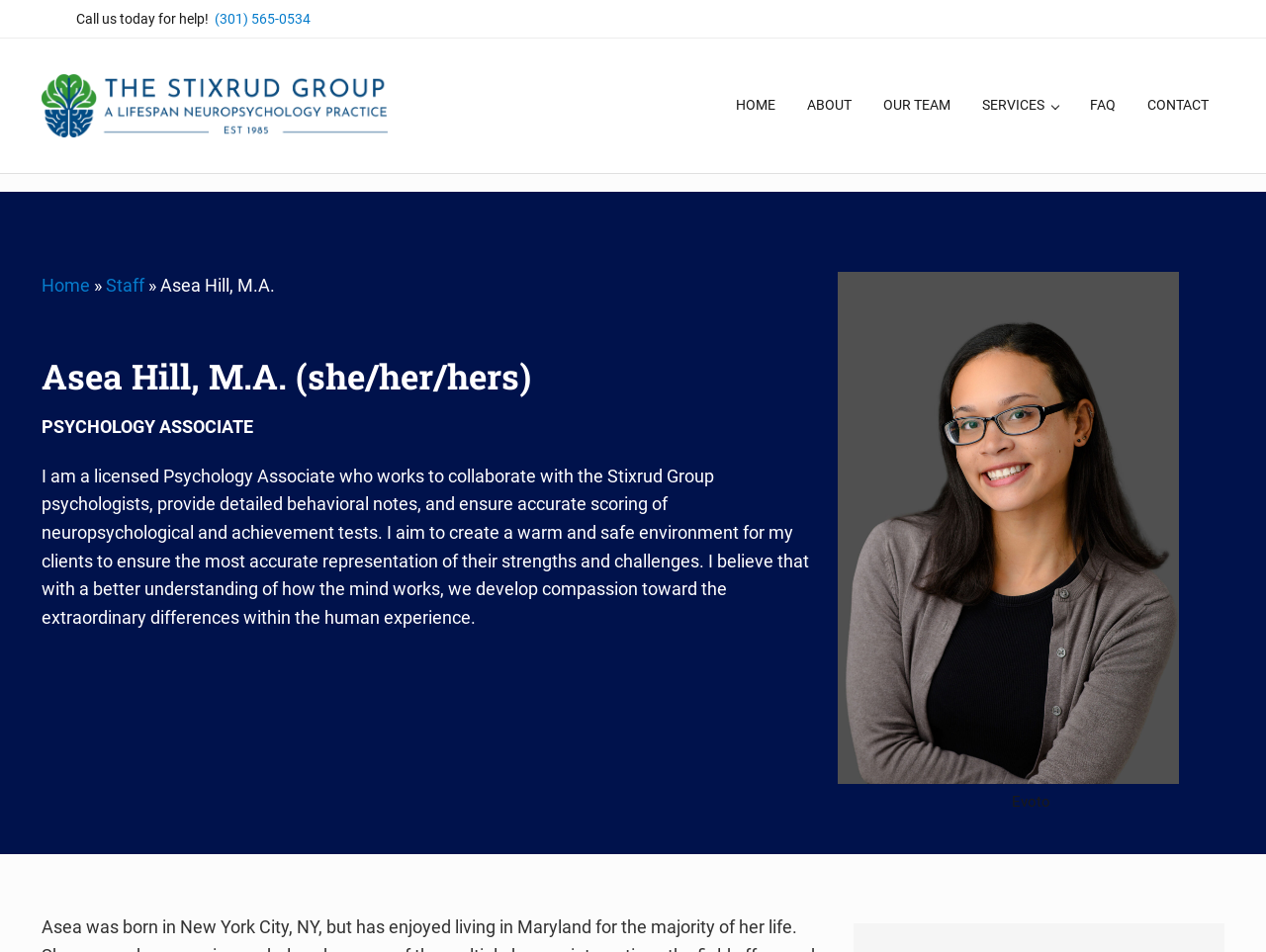Specify the bounding box coordinates of the element's area that should be clicked to execute the given instruction: "View the 'SERVICES' page". The coordinates should be four float numbers between 0 and 1, i.e., [left, top, right, bottom].

[0.764, 0.086, 0.849, 0.137]